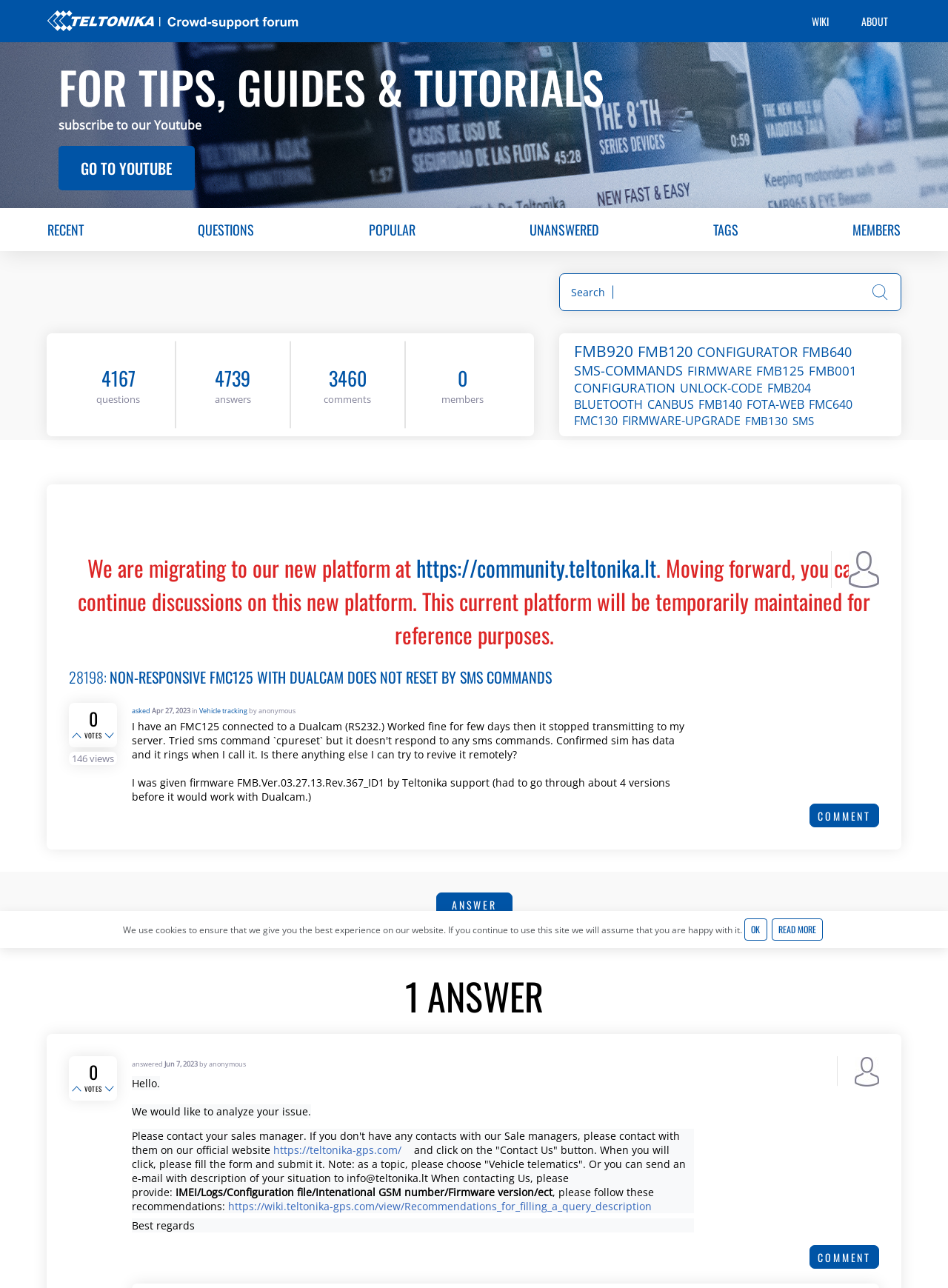Identify the bounding box coordinates for the UI element that matches this description: "fota-web".

[0.788, 0.308, 0.851, 0.32]